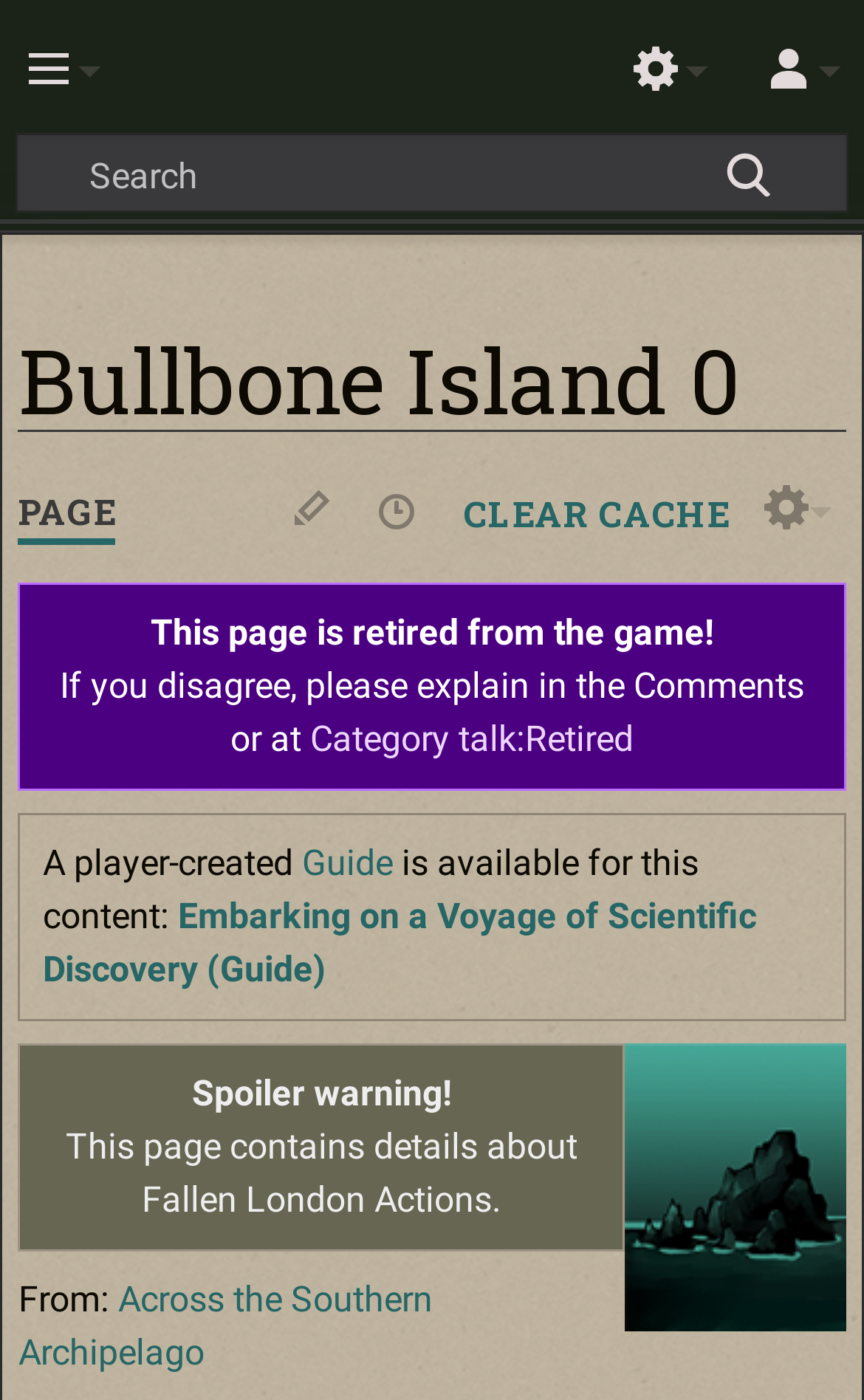Determine the bounding box coordinates of the clickable element necessary to fulfill the instruction: "View the guide". Provide the coordinates as four float numbers within the 0 to 1 range, i.e., [left, top, right, bottom].

[0.049, 0.639, 0.875, 0.707]